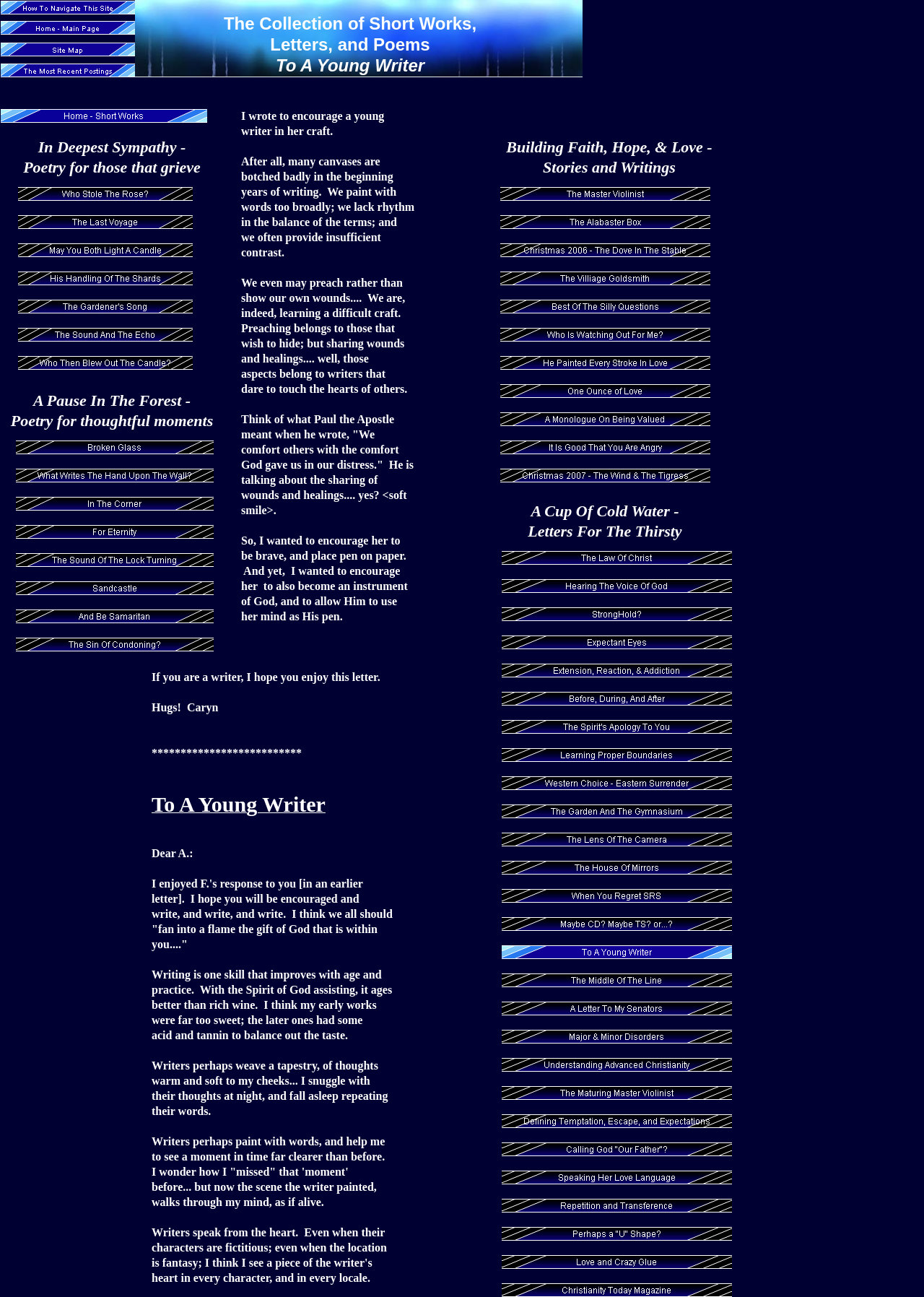Identify the bounding box coordinates for the element you need to click to achieve the following task: "Follow the link at the bottom of the page". Provide the bounding box coordinates as four float numbers between 0 and 1, in the form [left, top, right, bottom].

[0.017, 0.342, 0.231, 0.352]